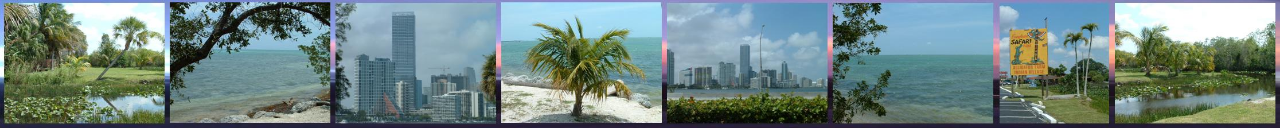Please analyze the image and give a detailed answer to the question:
How many city skylines are displayed in the collage?

The third panel displays an impressive city skyline, and the fifth frame features more city views, showcasing the striking skyline against the blue waters, indicating that there are two city skylines depicted in the collage.